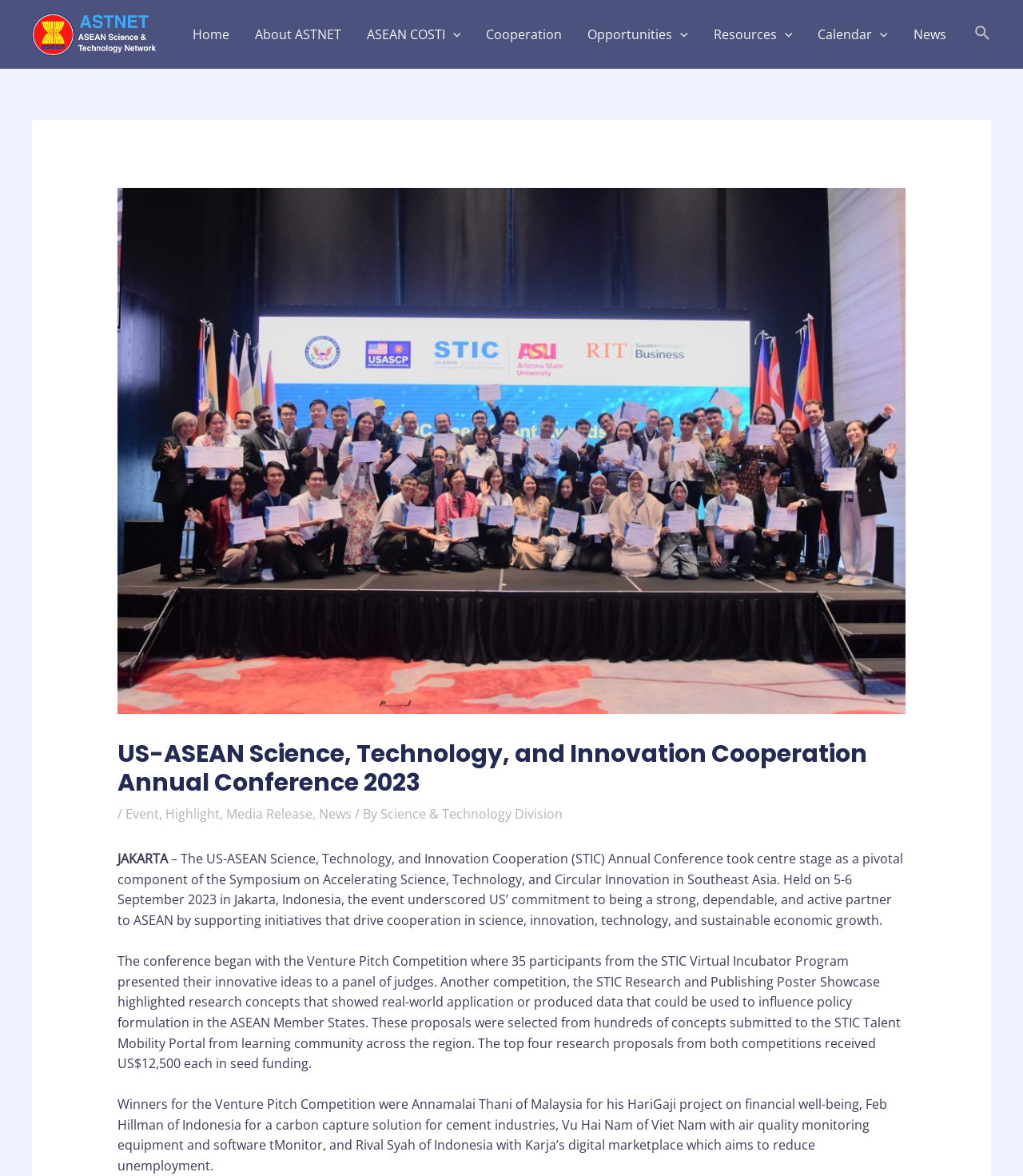Respond to the question below with a single word or phrase:
What is the name of the conference?

US-ASEAN Science, Technology, and Innovation Cooperation Annual Conference 2023